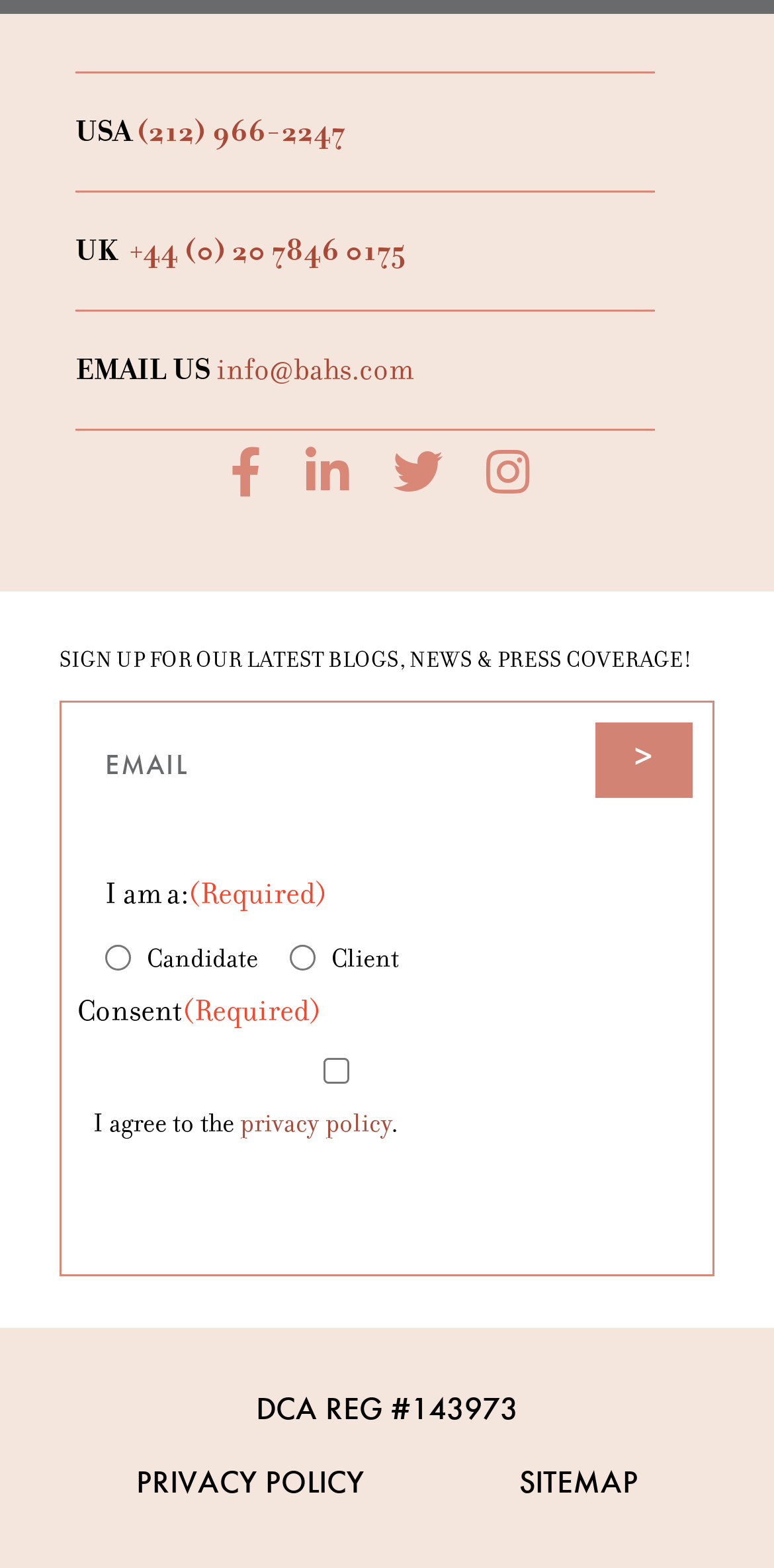Respond concisely with one word or phrase to the following query:
What social media platforms are linked on this webpage?

Facebook, LinkedIn, Twitter, Instagram